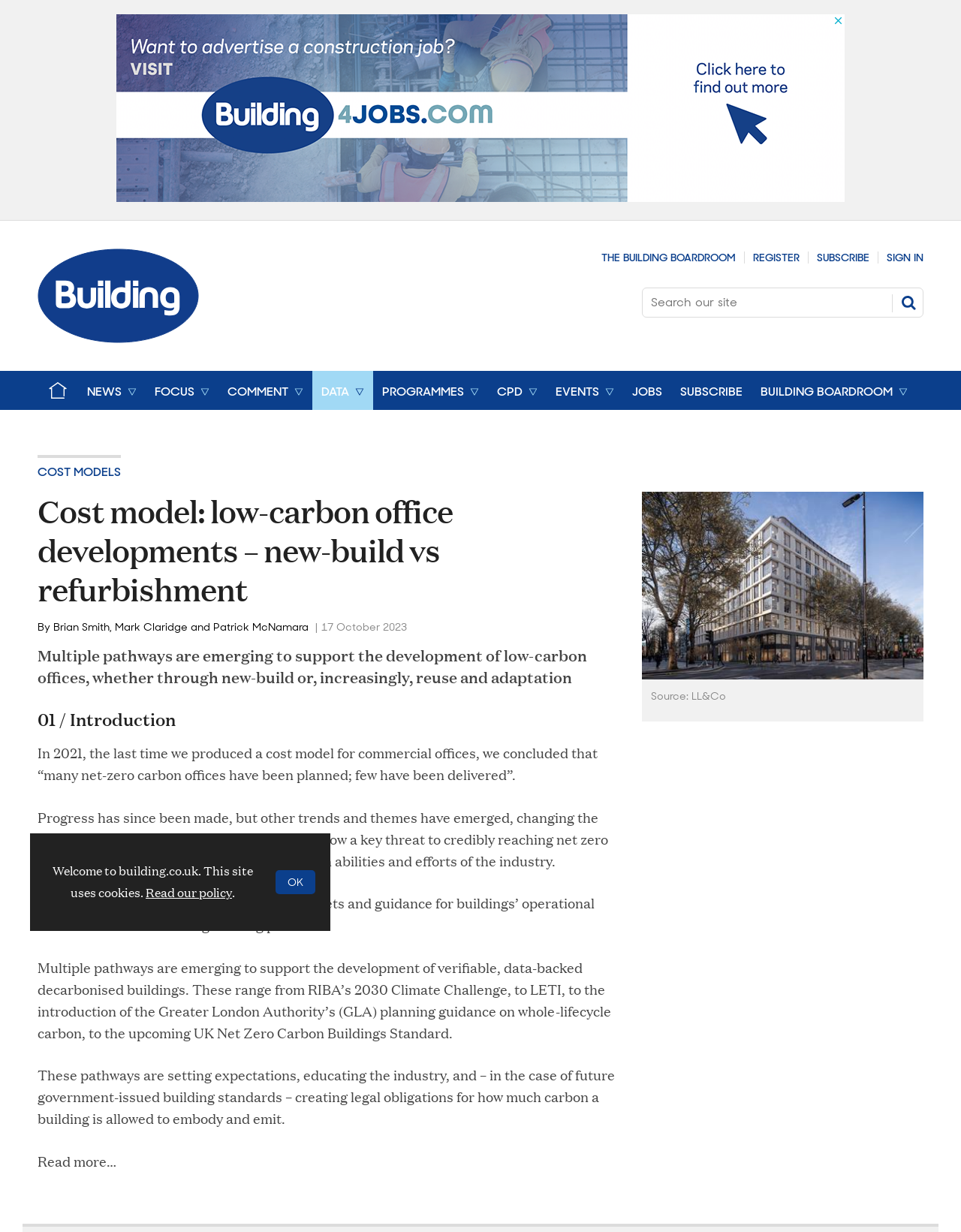Please find the bounding box coordinates of the element's region to be clicked to carry out this instruction: "Search our site".

[0.668, 0.233, 0.961, 0.258]